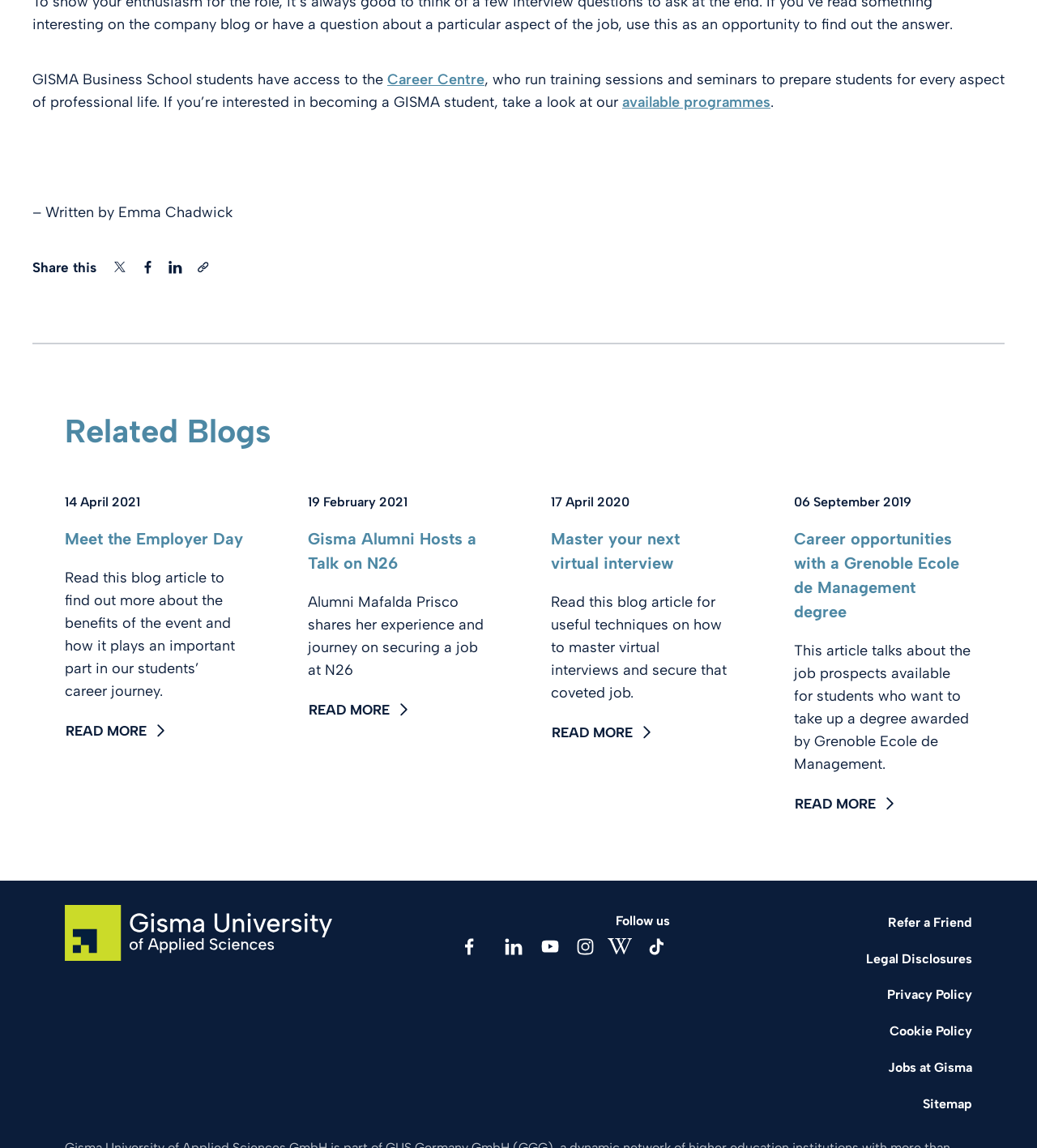Please find and report the bounding box coordinates of the element to click in order to perform the following action: "Check out the Holiday Gift Boxes from American Nut Company". The coordinates should be expressed as four float numbers between 0 and 1, in the format [left, top, right, bottom].

None